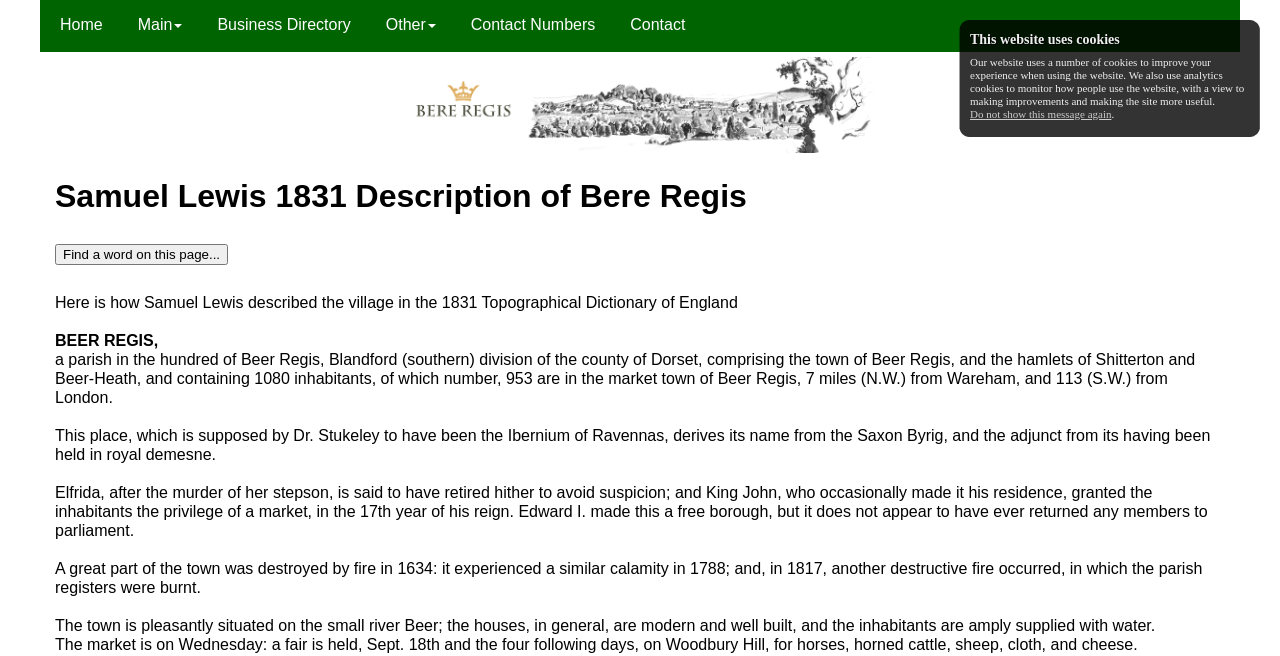Locate the bounding box coordinates of the clickable part needed for the task: "Go to the Contact page".

[0.477, 0.0, 0.547, 0.079]